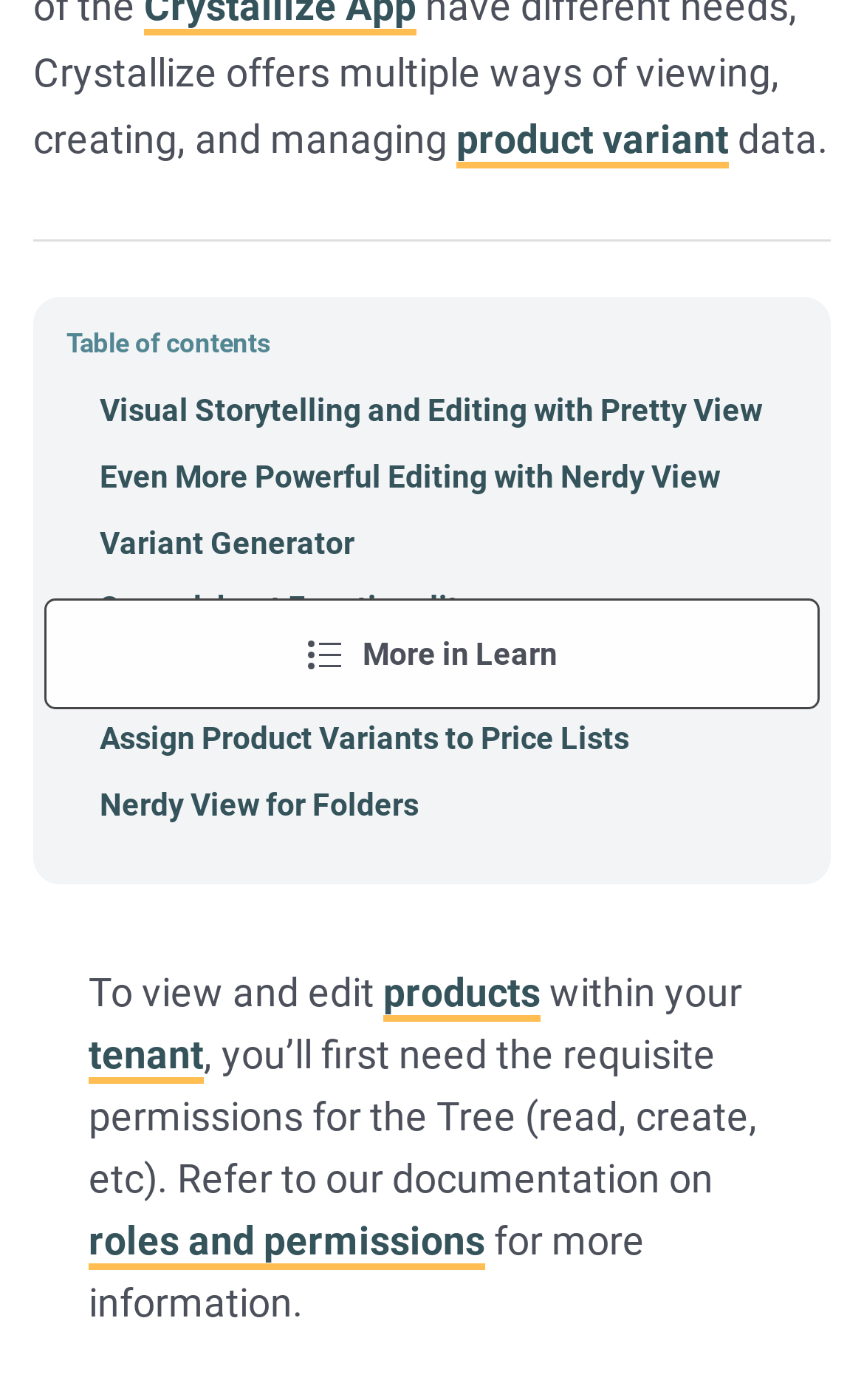Using the description "tenant", locate and provide the bounding box of the UI element.

[0.103, 0.737, 0.236, 0.769]